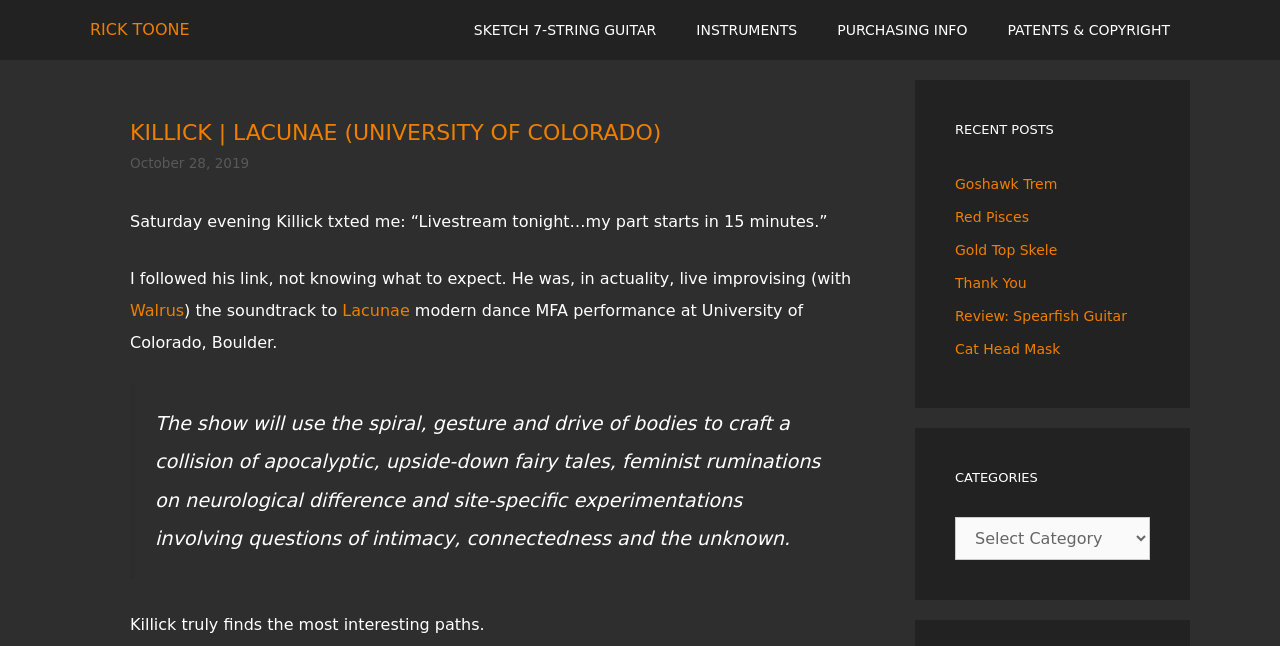Describe the webpage in detail, including text, images, and layout.

The webpage is about Rick Toone, specifically his project Killick and Lacunae, which is a collaboration with the University of Colorado. At the top of the page, there is a navigation menu with links to different sections, including "RICK TOONE", "SKETCH 7-STRING GUITAR", "INSTRUMENTS", "PURCHASING INFO", and "PATENTS & COPYRIGHT".

Below the navigation menu, there is a header section with a title "KILLICK | LACUNAE (UNIVERSITY OF COLORADO)" and a timestamp "October 28, 2019". The main content of the page is a blog post or article that describes Killick's livestream event, where he improvised music for a modern dance MFA performance at the University of Colorado, Boulder. The text describes the event and Killick's music, with a quote from the performance's description.

To the right of the main content, there are two complementary sections. The top section has a heading "RECENT POSTS" and lists several links to other blog posts or articles, including "Goshawk Trem", "Red Pisces", and "Review: Spearfish Guitar". The bottom section has a heading "CATEGORIES" and a dropdown menu with categories, although the specific categories are not listed.

Overall, the webpage appears to be a personal website or blog for Rick Toone, showcasing his music and artistic projects, including Killick and Lacunae.